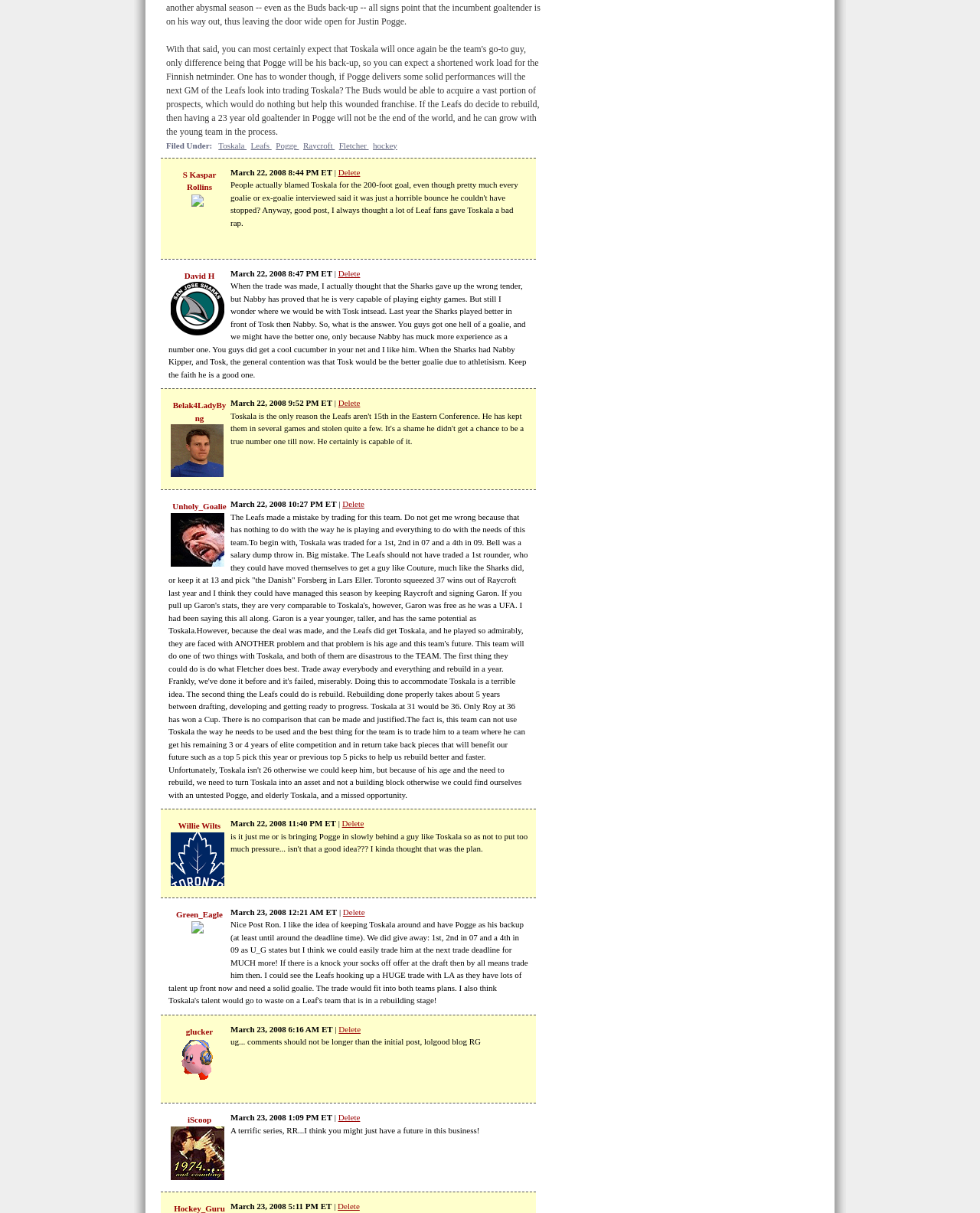Answer the following inquiry with a single word or phrase:
What is the time of the last comment in the blog post?

5:11 PM ET